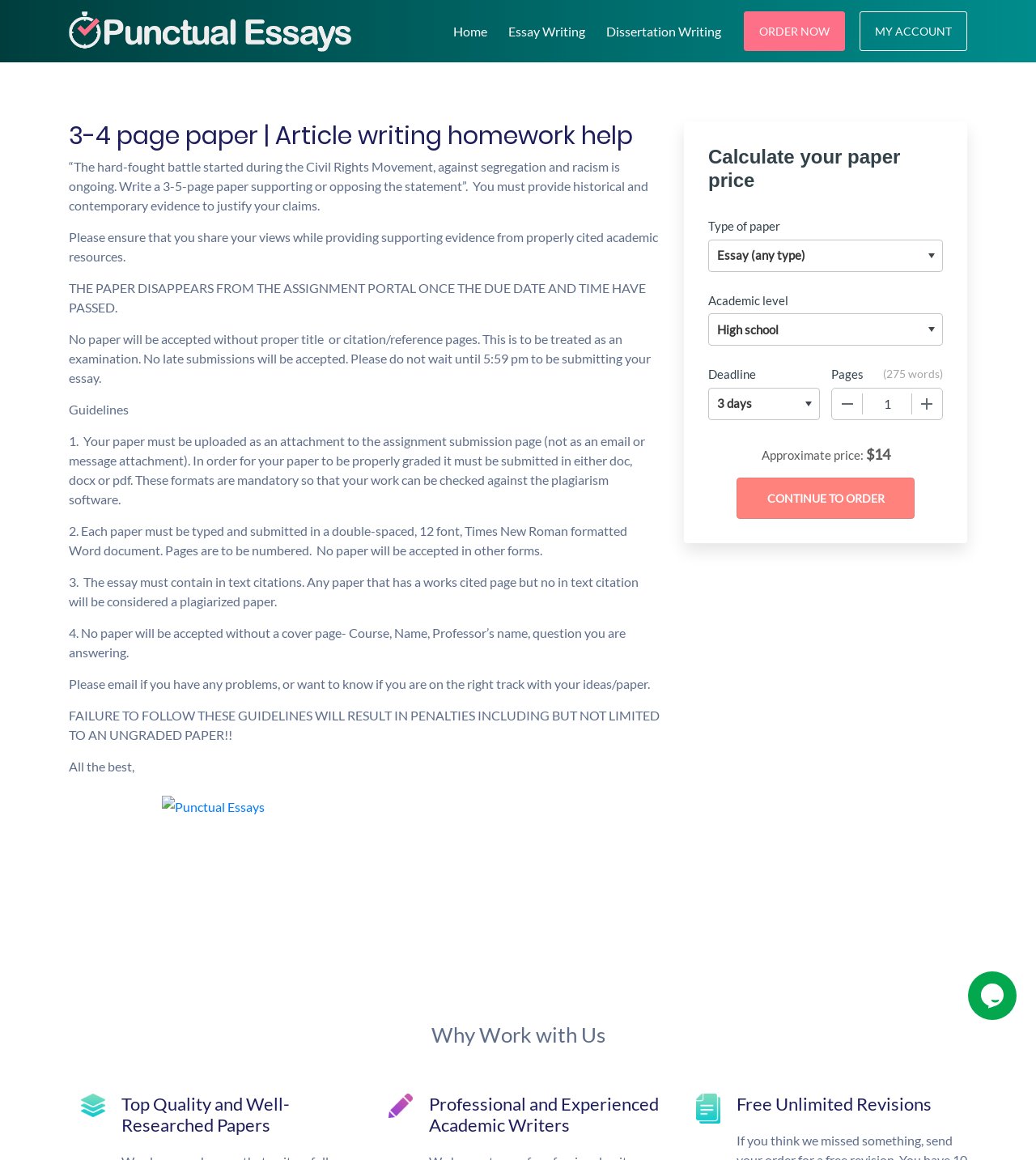Could you provide the bounding box coordinates for the portion of the screen to click to complete this instruction: "Select the type of paper"?

[0.684, 0.206, 0.91, 0.234]